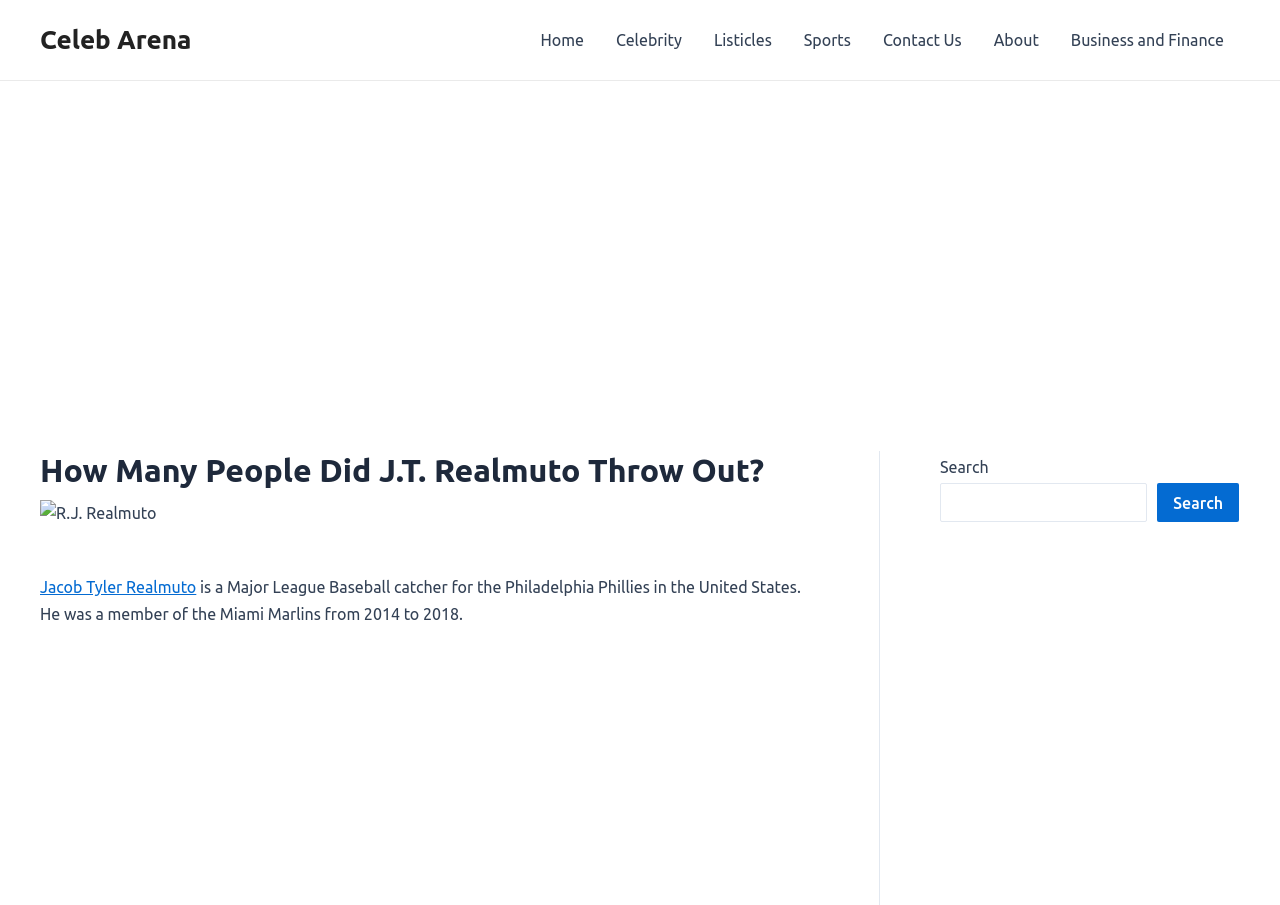What is the purpose of the search bar?
Please elaborate on the answer to the question with detailed information.

The answer can be inferred from the presence of a search bar on the webpage, which is typically used to search for content within a website.